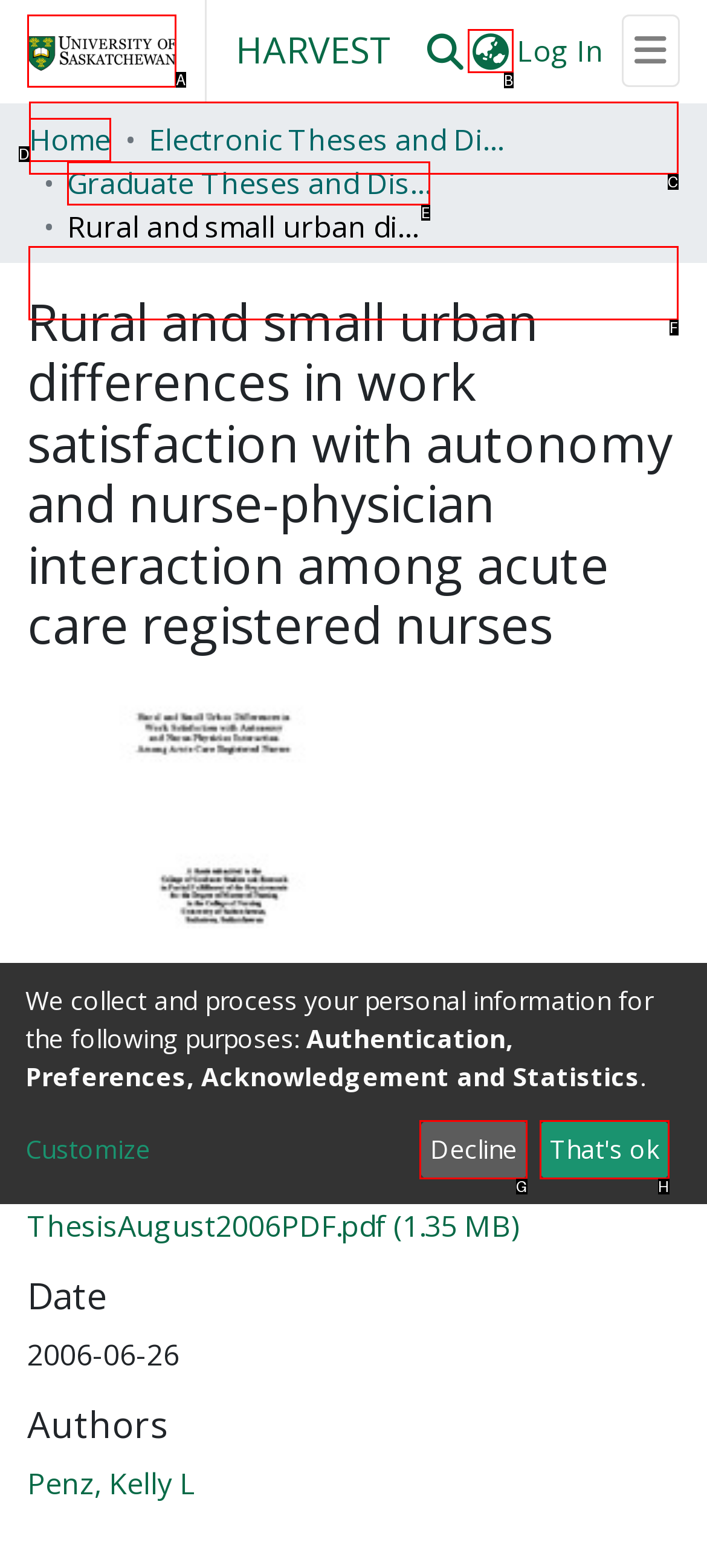Select the letter of the option that should be clicked to achieve the specified task: Browse HARVEST. Respond with just the letter.

F